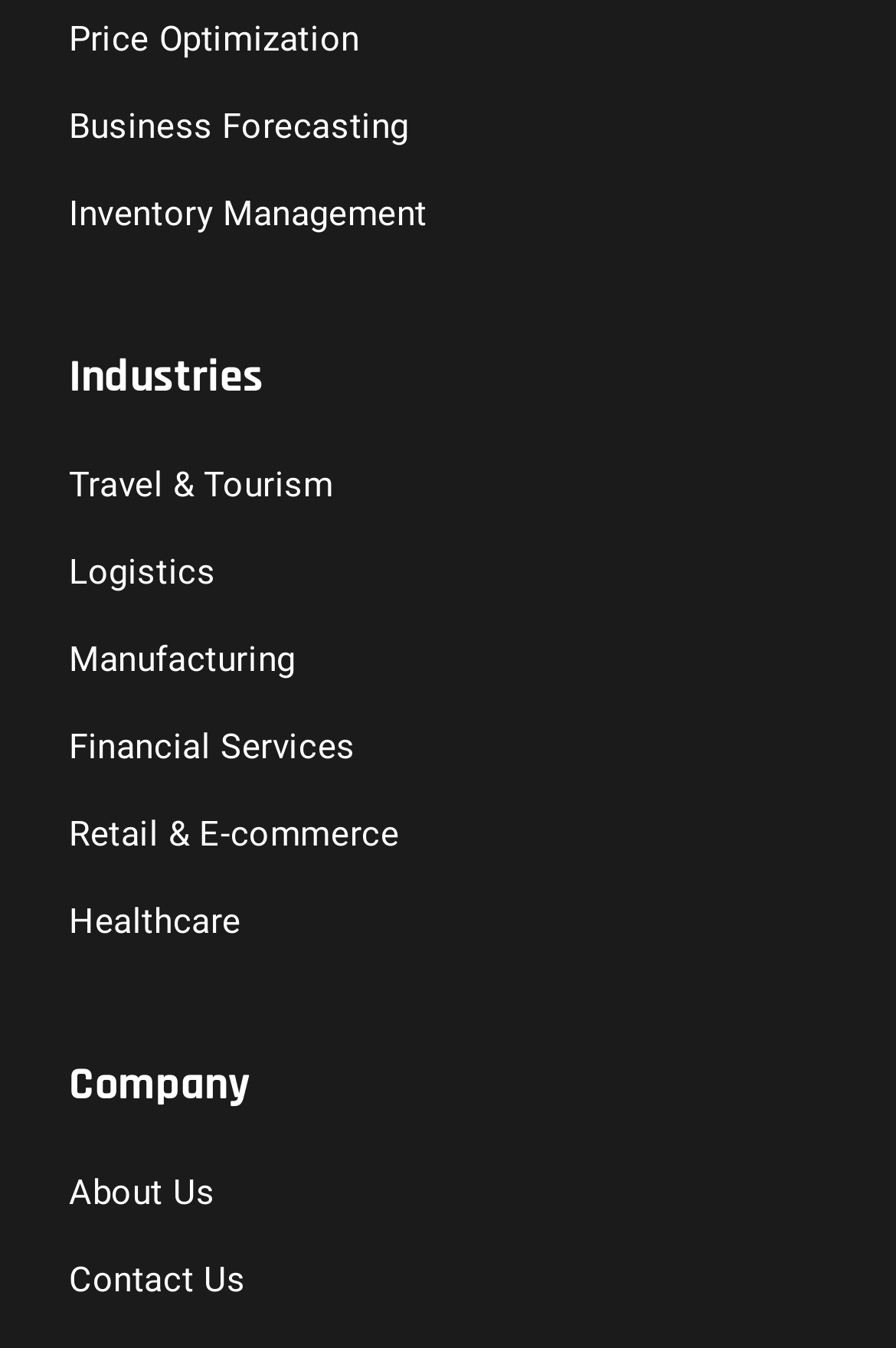What are the main categories on the webpage?
Using the image as a reference, answer the question with a short word or phrase.

Industries, Company